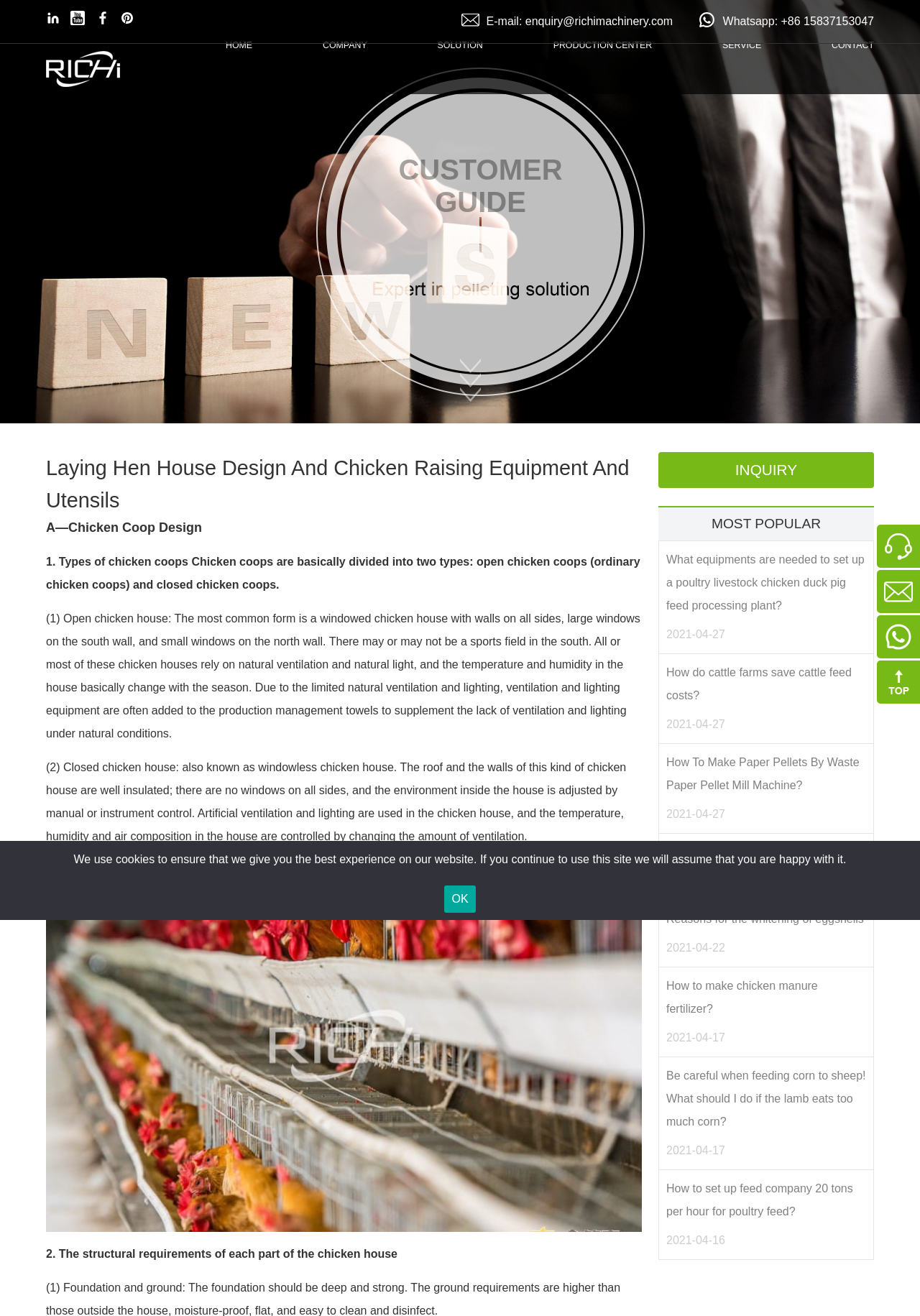Please find the bounding box coordinates of the clickable region needed to complete the following instruction: "Inquire about poultry livestock chicken duck pig feed processing plant". The bounding box coordinates must consist of four float numbers between 0 and 1, i.e., [left, top, right, bottom].

[0.724, 0.417, 0.941, 0.491]